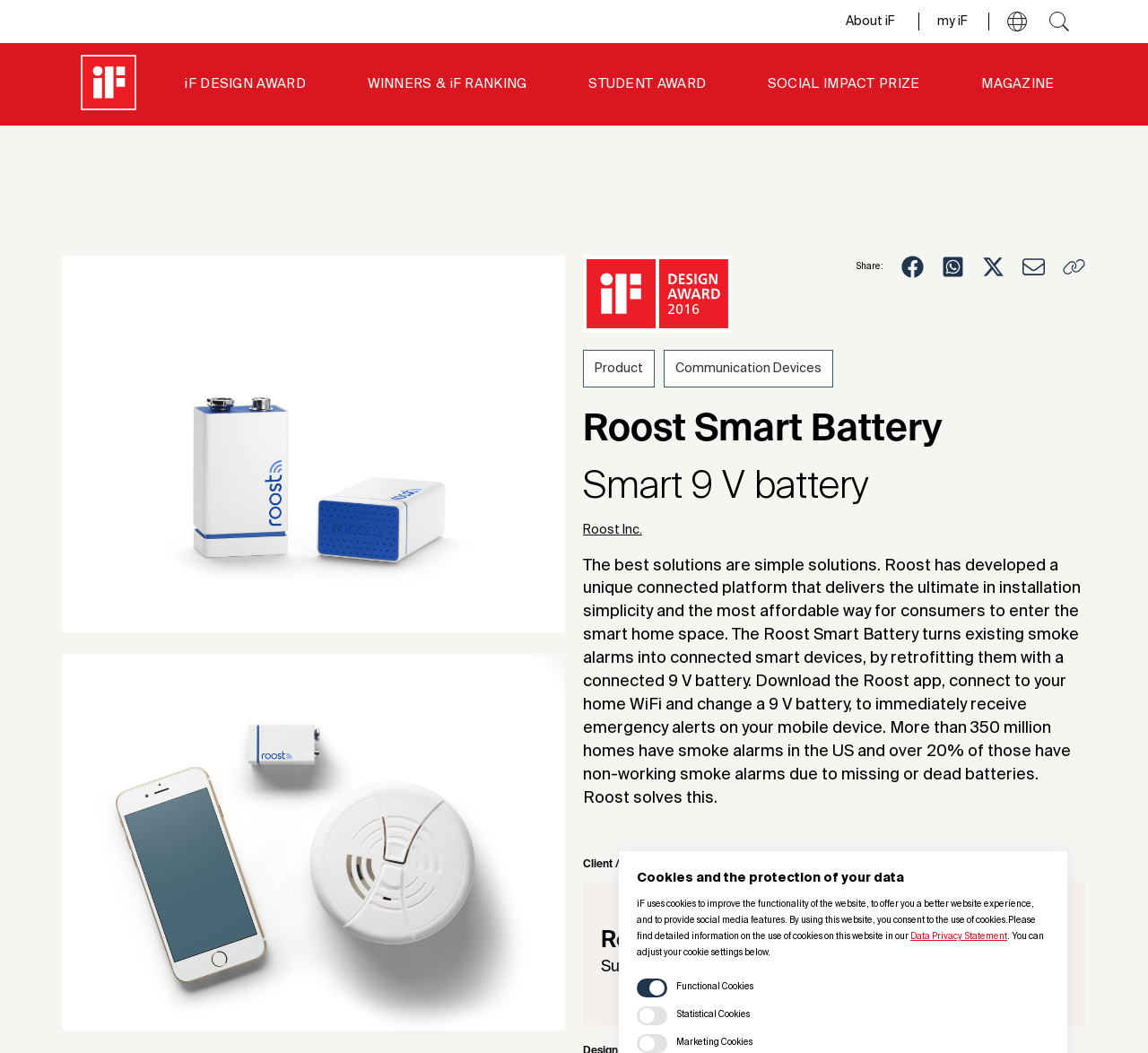Please find the bounding box coordinates of the section that needs to be clicked to achieve this instruction: "Click the 'Product' button".

[0.508, 0.332, 0.57, 0.368]